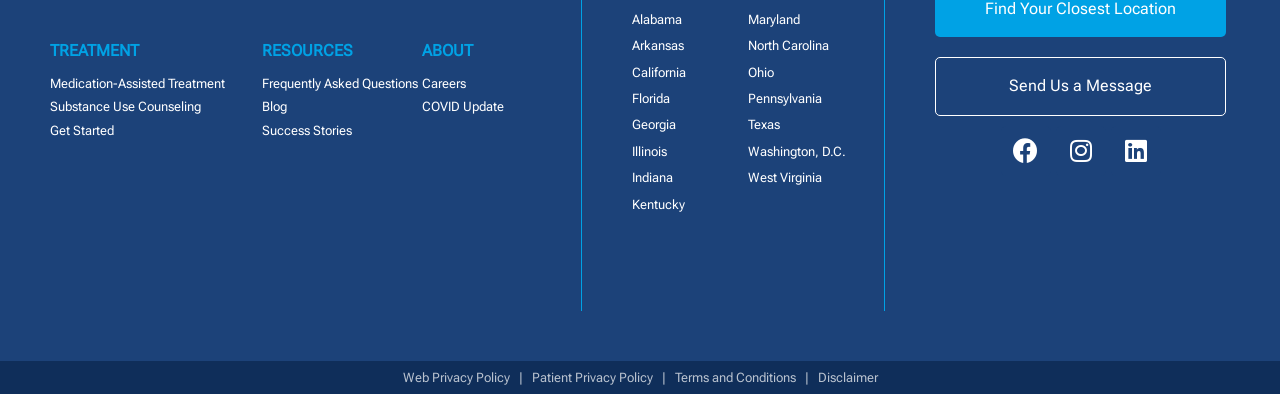Identify the bounding box coordinates for the region of the element that should be clicked to carry out the instruction: "Visit the 'Facebook' page". The bounding box coordinates should be four float numbers between 0 and 1, i.e., [left, top, right, bottom].

[0.782, 0.319, 0.821, 0.446]